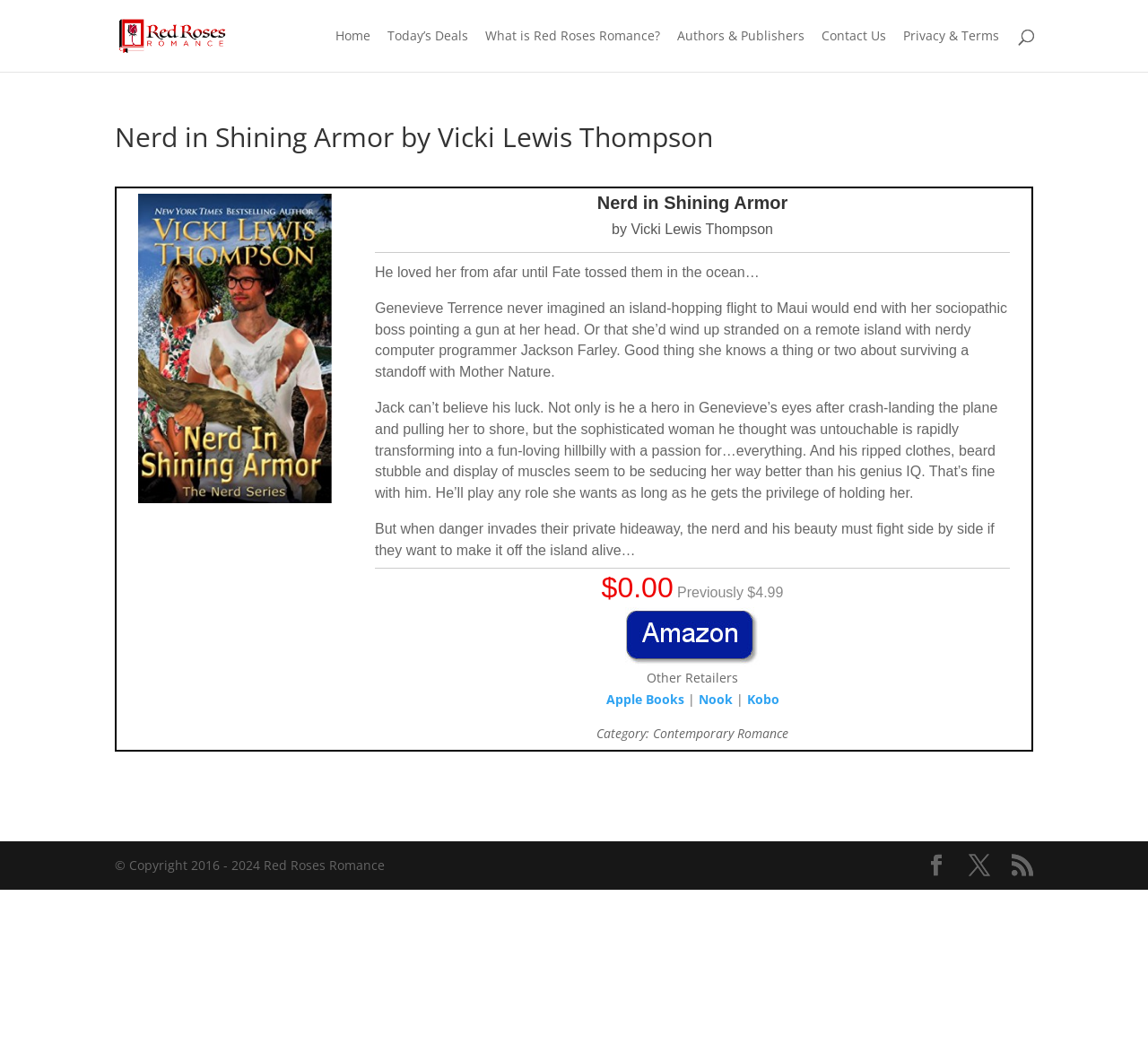Bounding box coordinates should be provided in the format (top-left x, top-left y, bottom-right x, bottom-right y) with all values between 0 and 1. Identify the bounding box for this UI element: What is Red Roses Romance?

[0.423, 0.028, 0.575, 0.069]